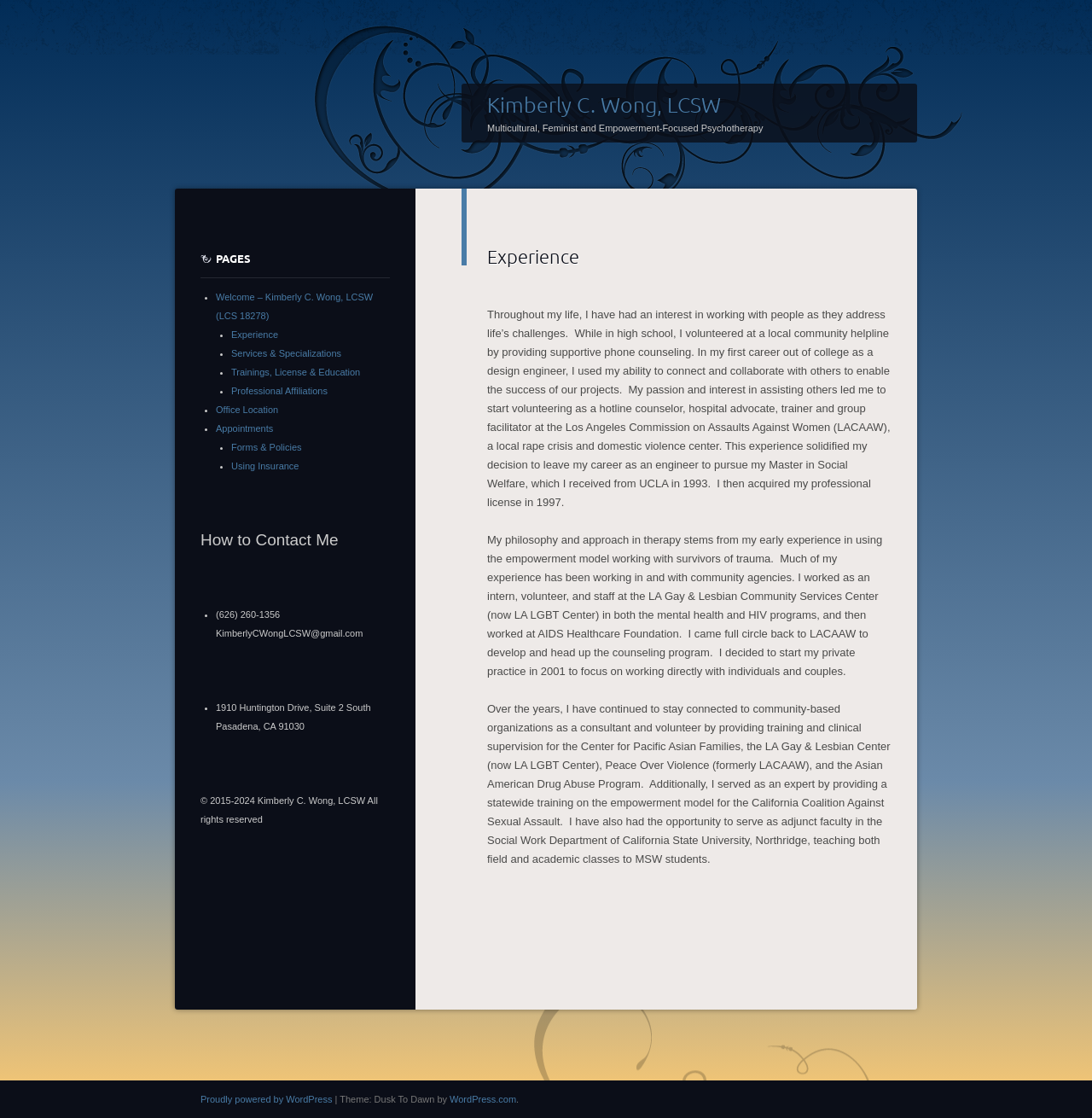Please find the bounding box coordinates of the element that needs to be clicked to perform the following instruction: "View the services and specializations offered". The bounding box coordinates should be four float numbers between 0 and 1, represented as [left, top, right, bottom].

[0.212, 0.311, 0.313, 0.32]